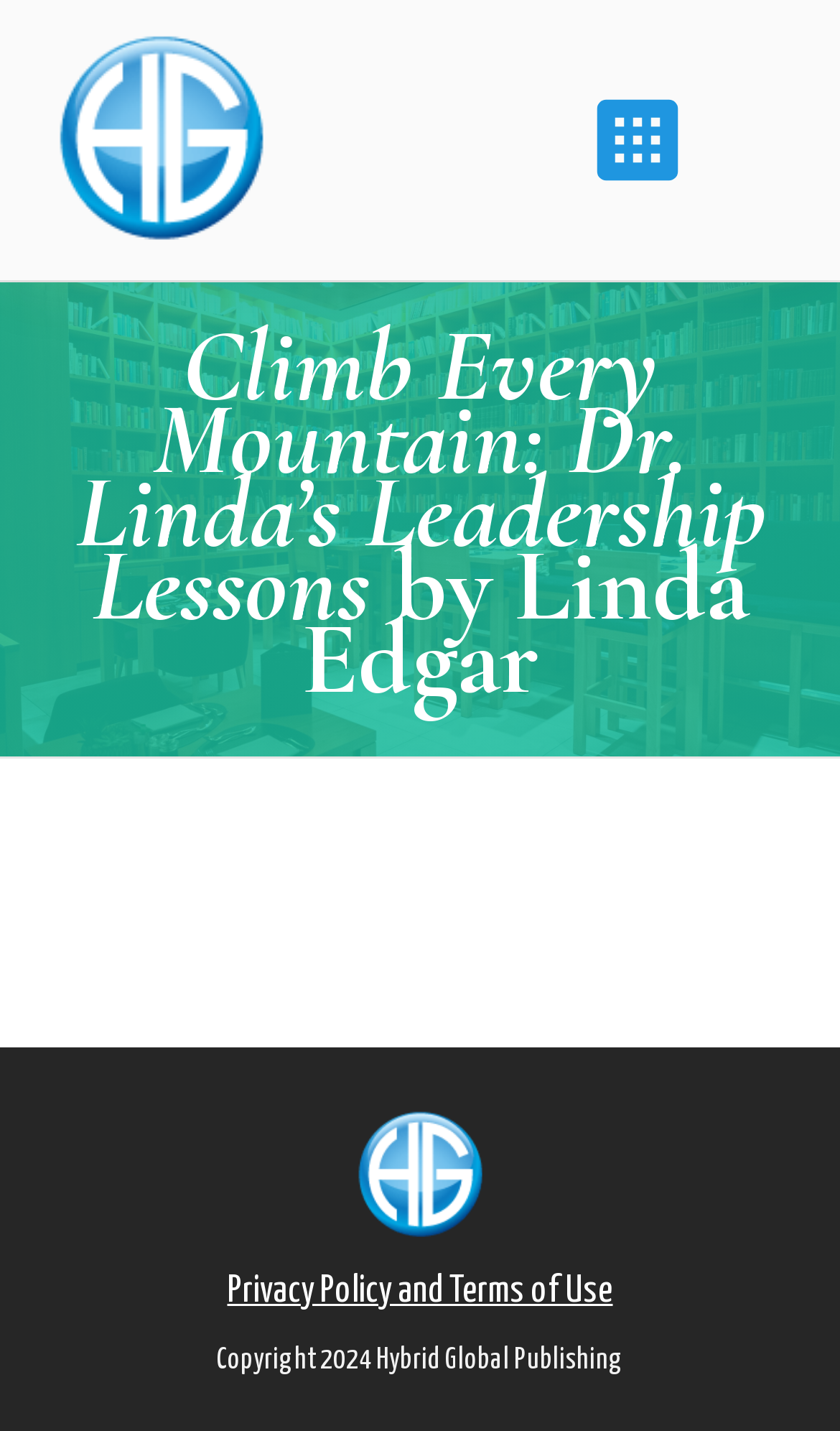What is the primary heading on this webpage?

Climb Every Mountain: Dr. Linda’s Leadership Lessons by Linda Edgar